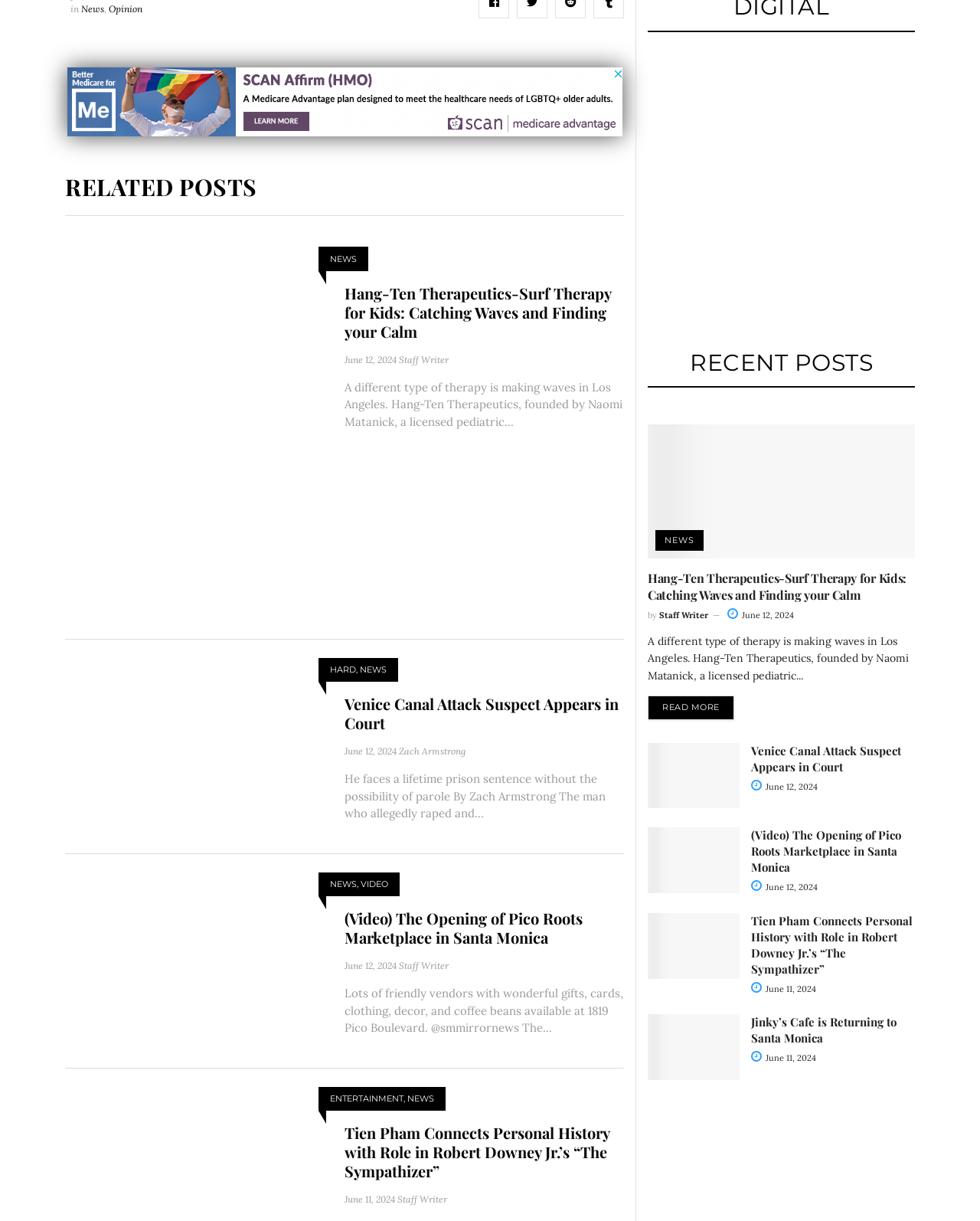Determine the bounding box coordinates in the format (top-left x, top-left y, bottom-right x, bottom-right y). Ensure all values are floating point numbers between 0 and 1. Identify the bounding box of the UI element described by: Zach Armstrong

[0.407, 0.61, 0.475, 0.62]